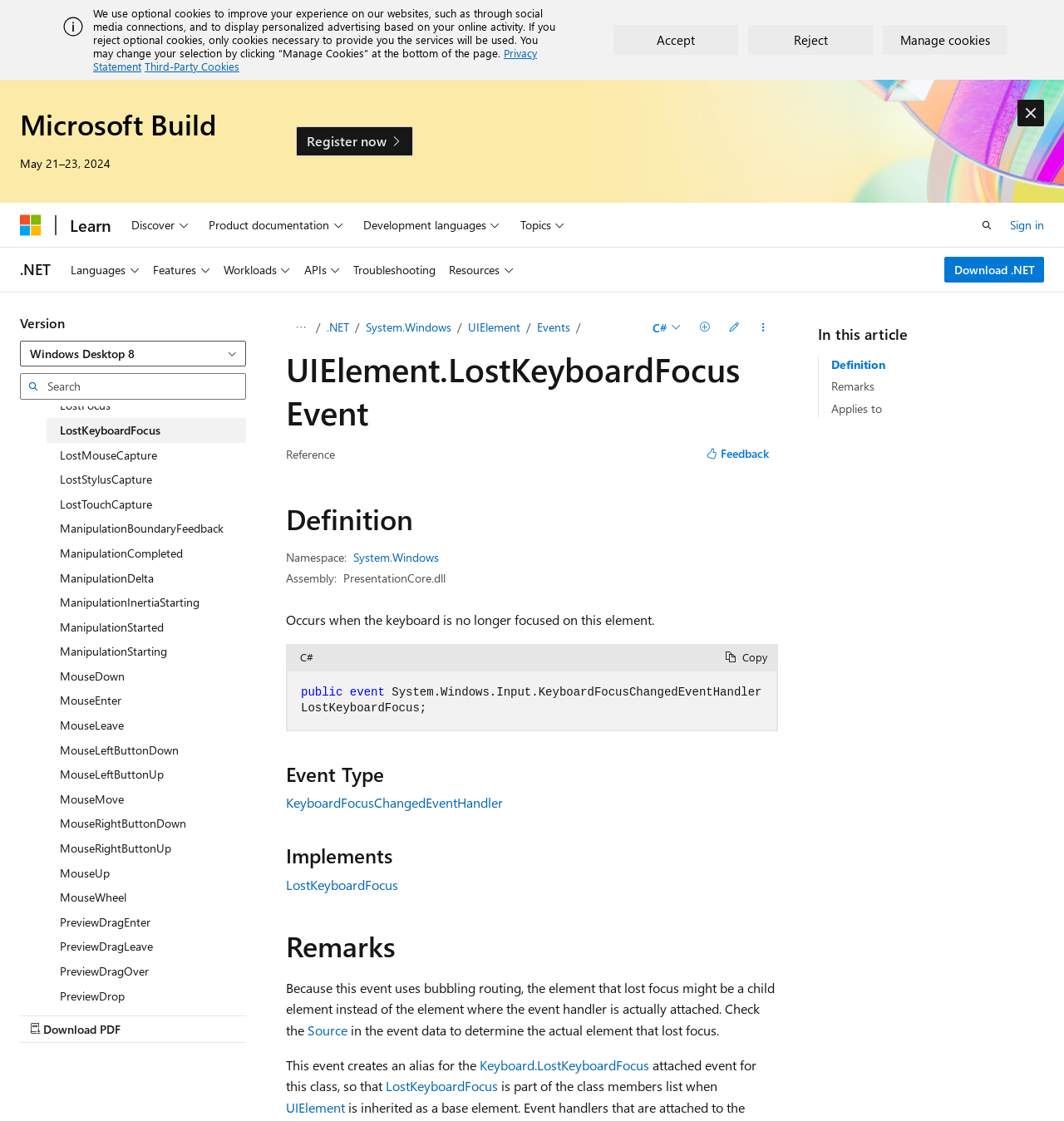What is the purpose of the 'Accept' button?
Using the image as a reference, answer with just one word or a short phrase.

Accept cookies